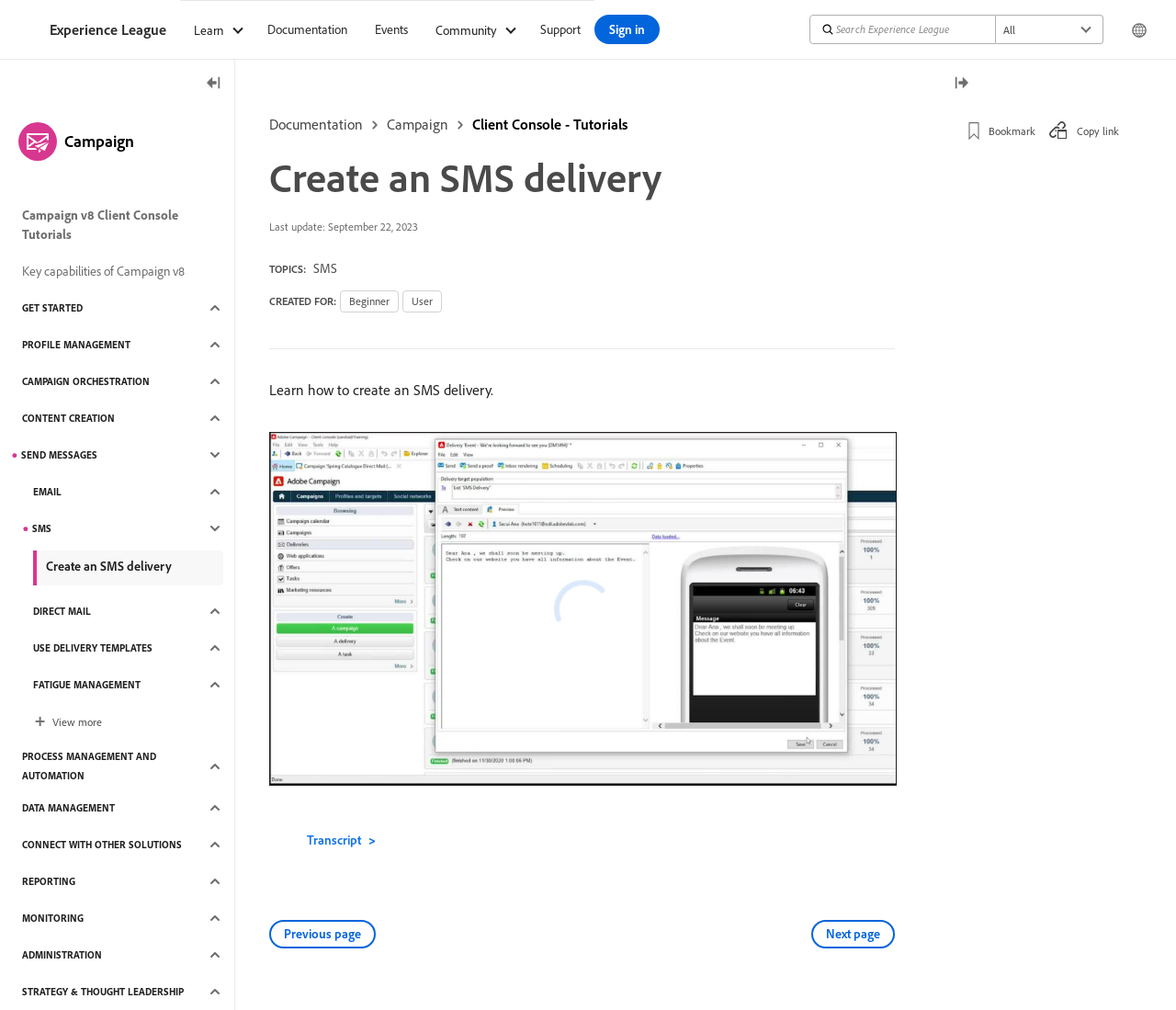What is the region below the main heading used for?
Answer the question with just one word or phrase using the image.

To display video content